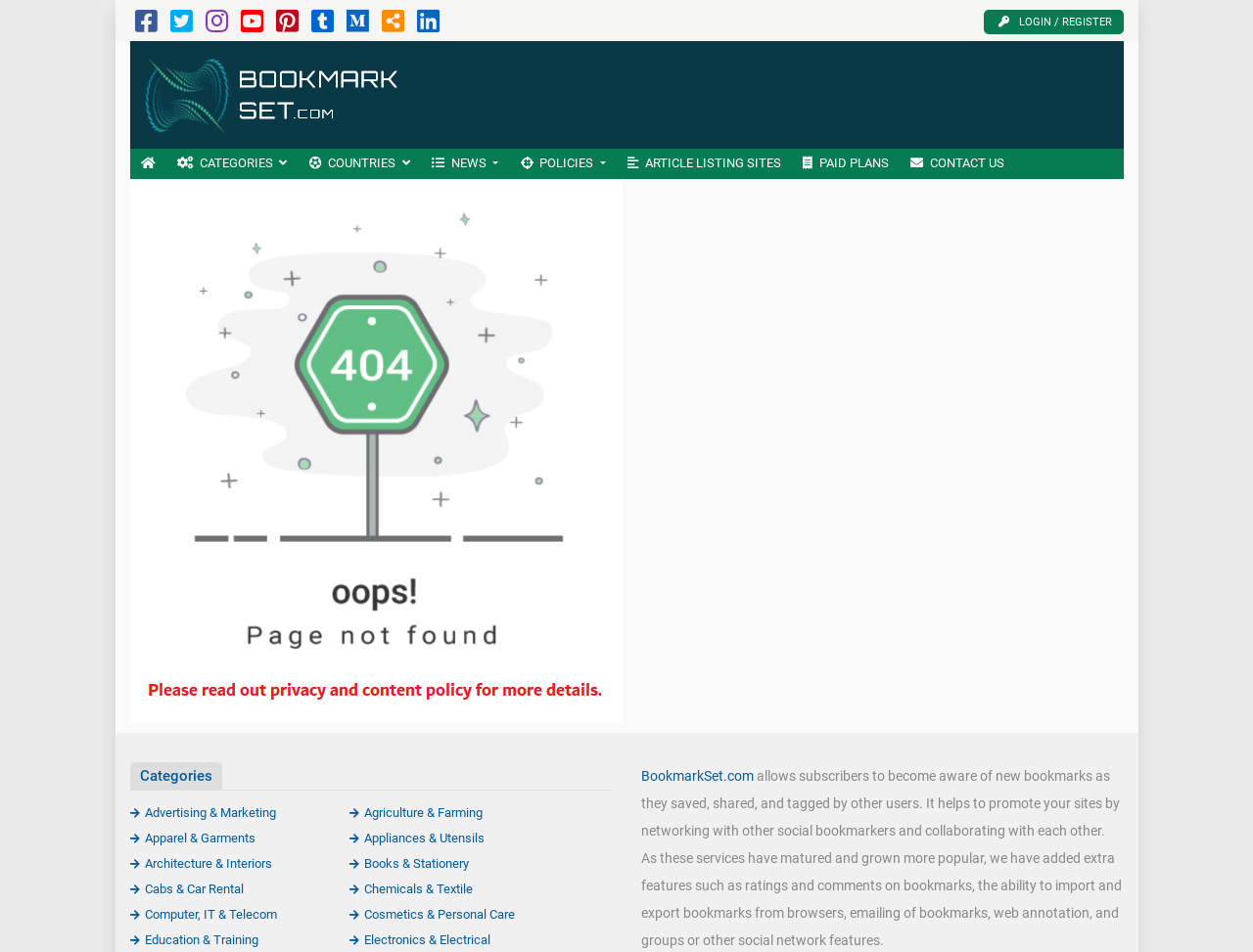Show the bounding box coordinates of the element that should be clicked to complete the task: "Click the CATEGORIES link".

[0.133, 0.156, 0.238, 0.188]